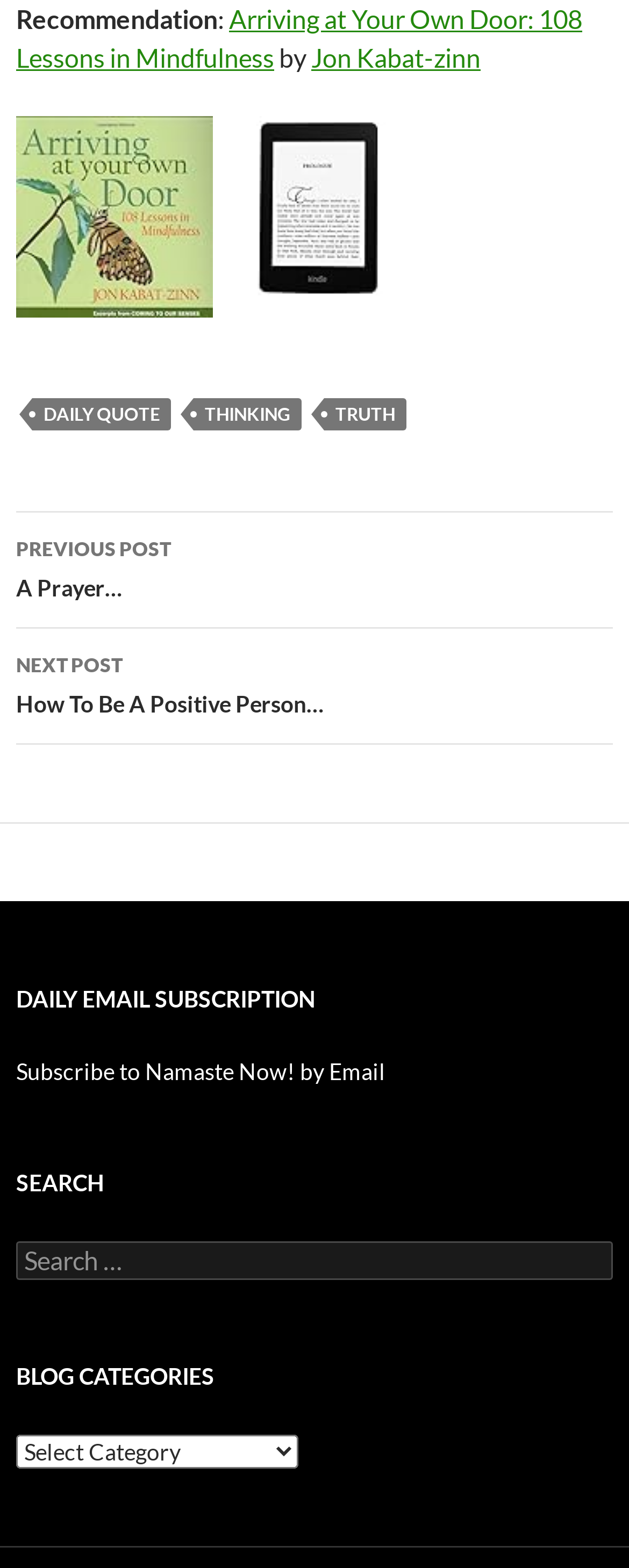Please provide the bounding box coordinates for the element that needs to be clicked to perform the following instruction: "Subscribe to Namaste Now! by Email". The coordinates should be given as four float numbers between 0 and 1, i.e., [left, top, right, bottom].

[0.026, 0.674, 0.613, 0.692]